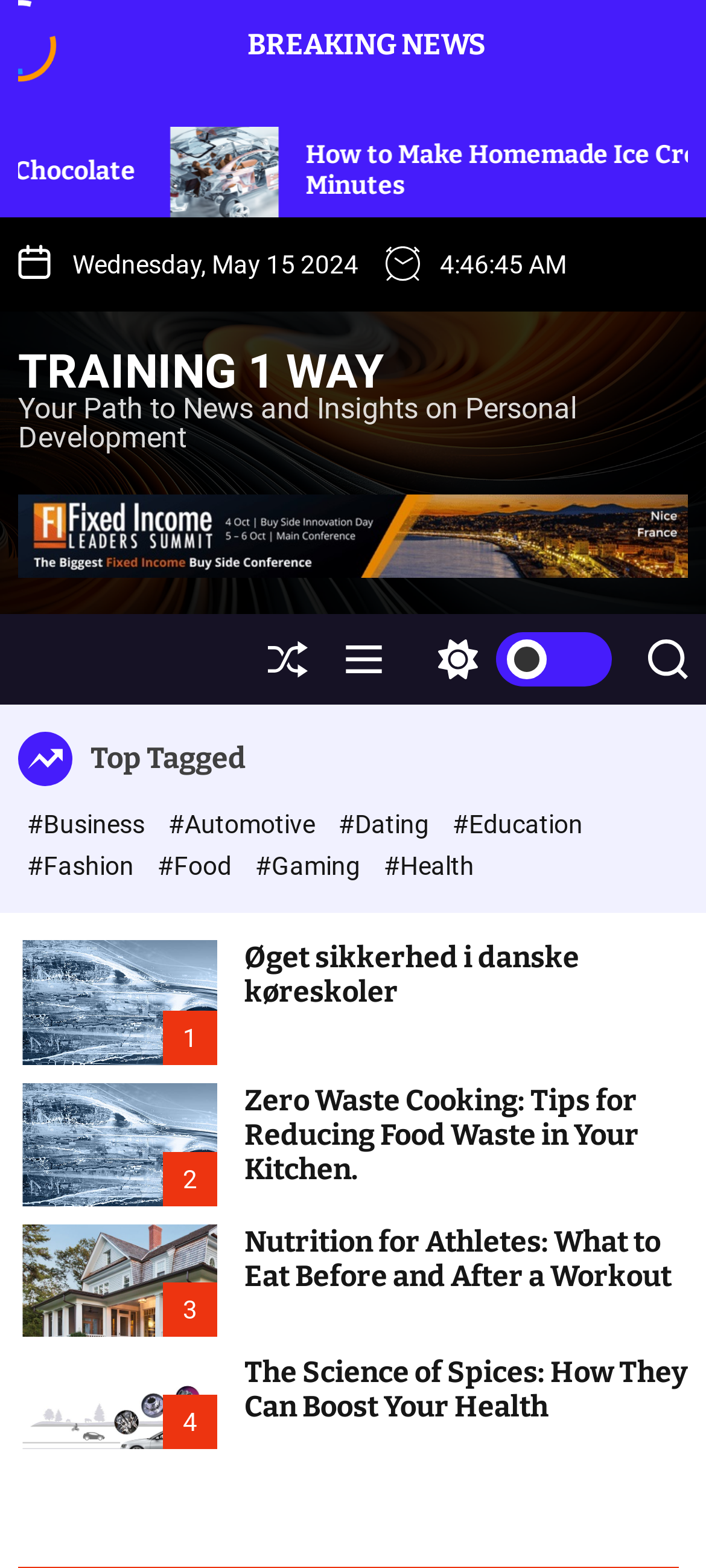Could you highlight the region that needs to be clicked to execute the instruction: "Search for something"?

[0.918, 0.392, 0.974, 0.45]